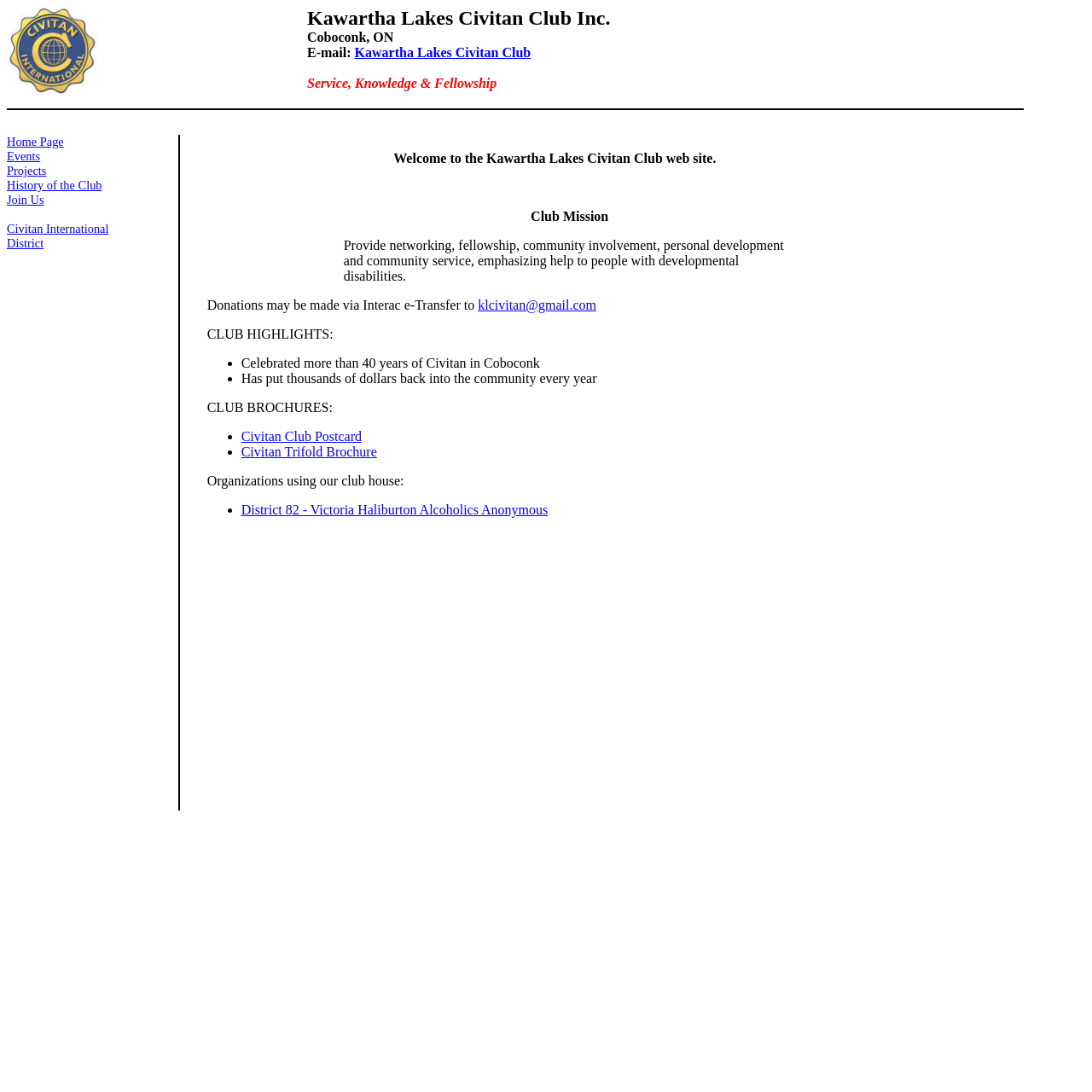Create an elaborate caption for the webpage.

The webpage is about the Kawartha Lakes Civitan Club Inc., a community service organization. At the top left corner, there is a small image. Below the image, there are several links to different pages, including the Home Page, Events, Projects, History of the Club, Join Us, Civitan International, and District. 

To the right of these links, there is a section with the club's location, "Coboconk, ON", and an email address. Below this section, there is a phrase "Service, Knowledge & Fellowship". 

Further down, there is a welcome message, "Welcome to the Kawartha Lakes Civitan Club web site." Below the welcome message, there is a section about the club's mission, which is to provide networking, fellowship, community involvement, personal development, and community service, with an emphasis on helping people with developmental disabilities. 

Next, there is a section about donations, which can be made via Interac e-Transfer to a specific email address. Below this section, there are several highlights about the club, including celebrating over 40 years of Civitan in Coboconk and putting thousands of dollars back into the community every year. 

Further down, there is a section about club brochures, with links to a Civitan Club Postcard and a Civitan Trifold Brochure. Finally, there is a section about organizations that use the club's house, including District 82 - Victoria Haliburton Alcoholics Anonymous.